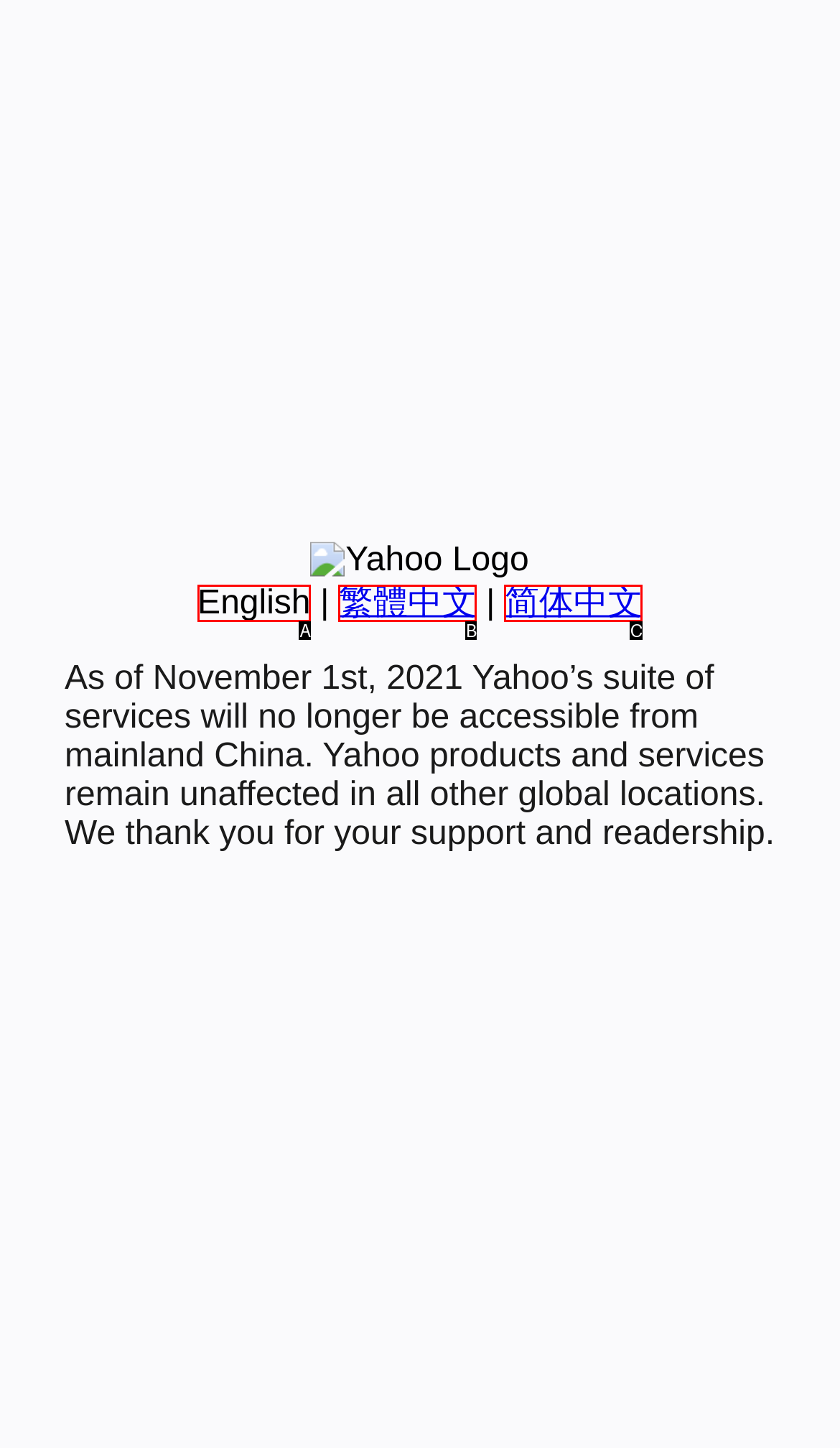Find the option that matches this description: 繁體中文
Provide the corresponding letter directly.

B